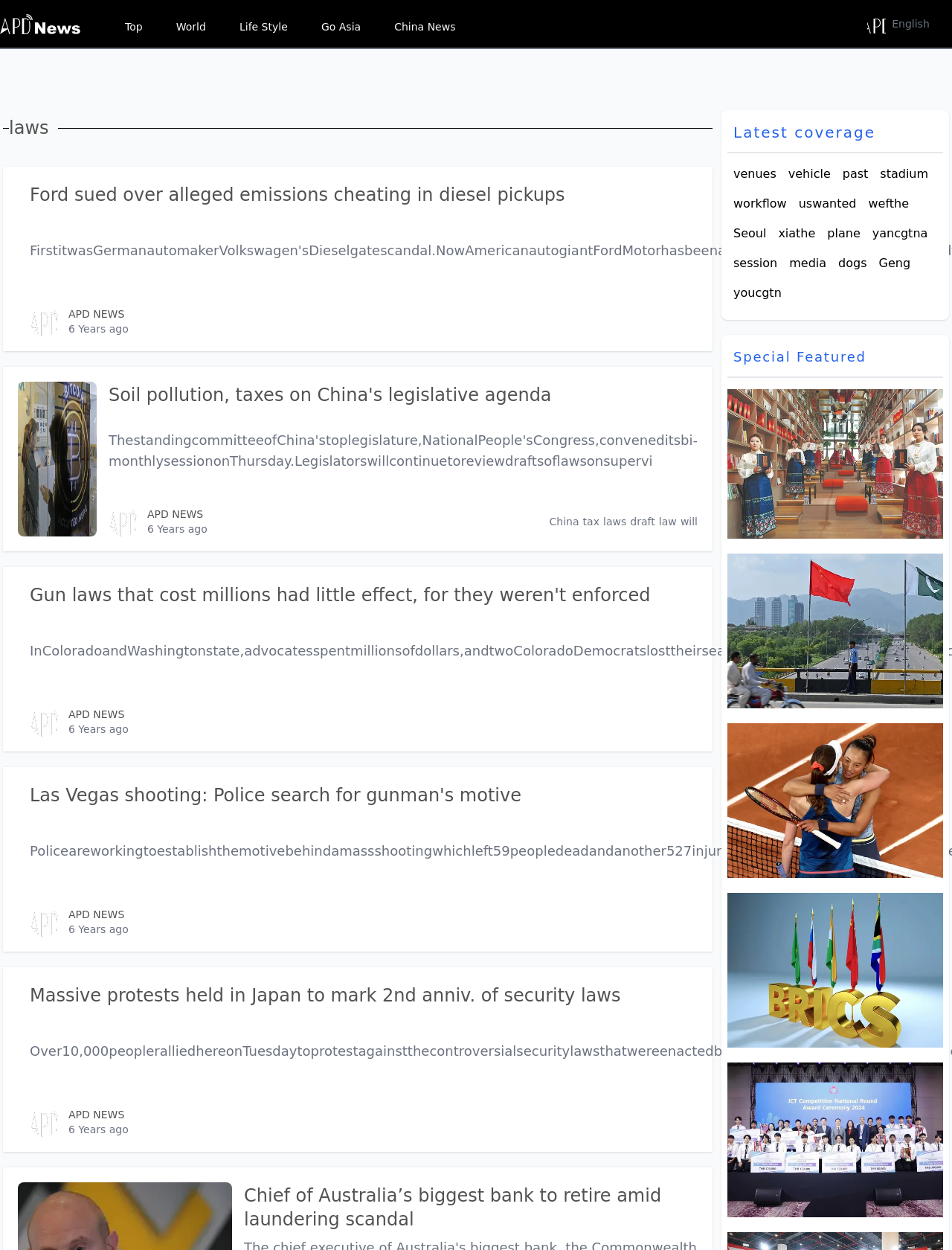Please pinpoint the bounding box coordinates for the region I should click to adhere to this instruction: "Check the latest news from 'China'".

[0.408, 0.012, 0.485, 0.031]